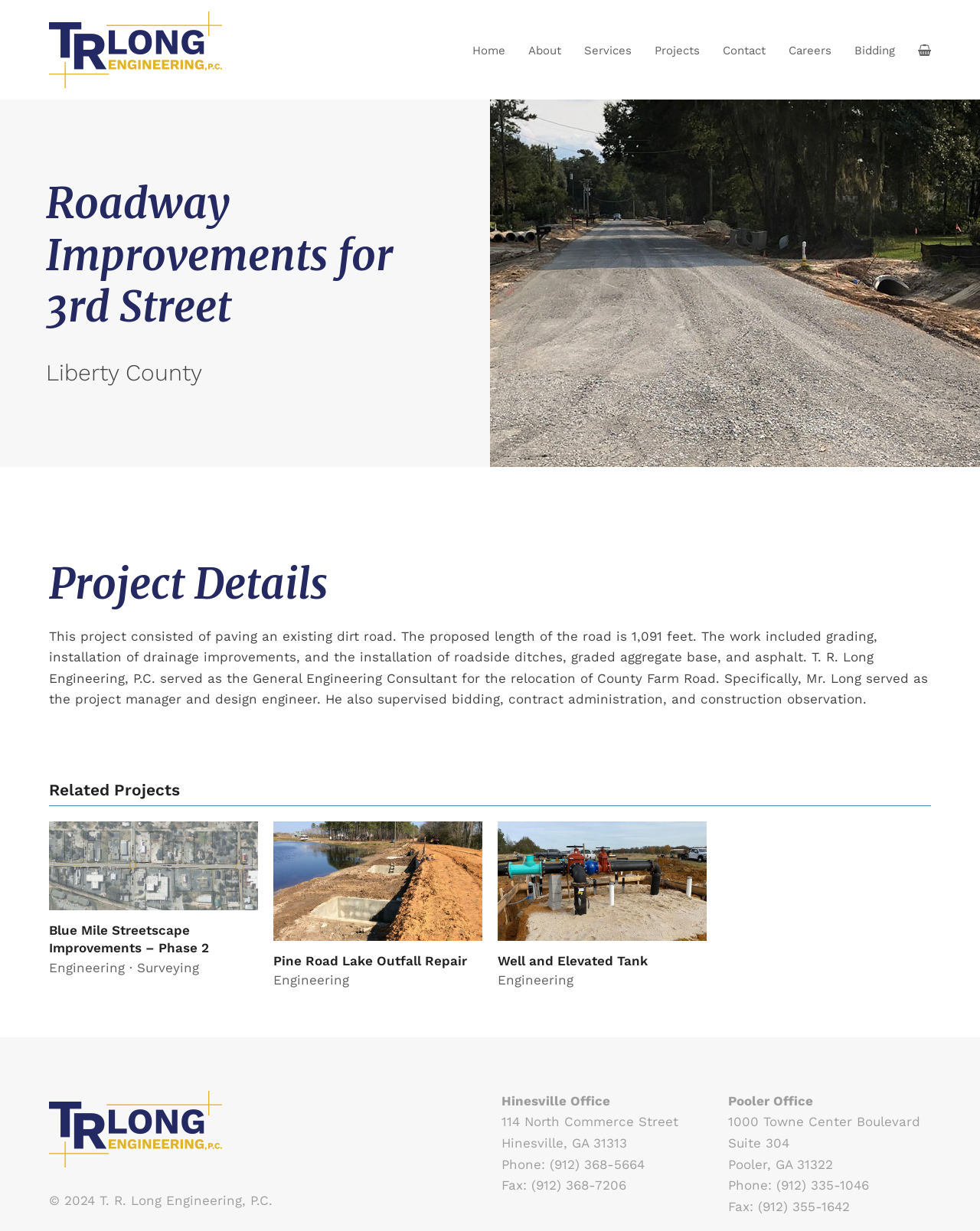Given the element description Pine Road Lake Outfall Repair, specify the bounding box coordinates of the corresponding UI element in the format (top-left x, top-left y, bottom-right x, bottom-right y). All values must be between 0 and 1.

[0.279, 0.774, 0.477, 0.787]